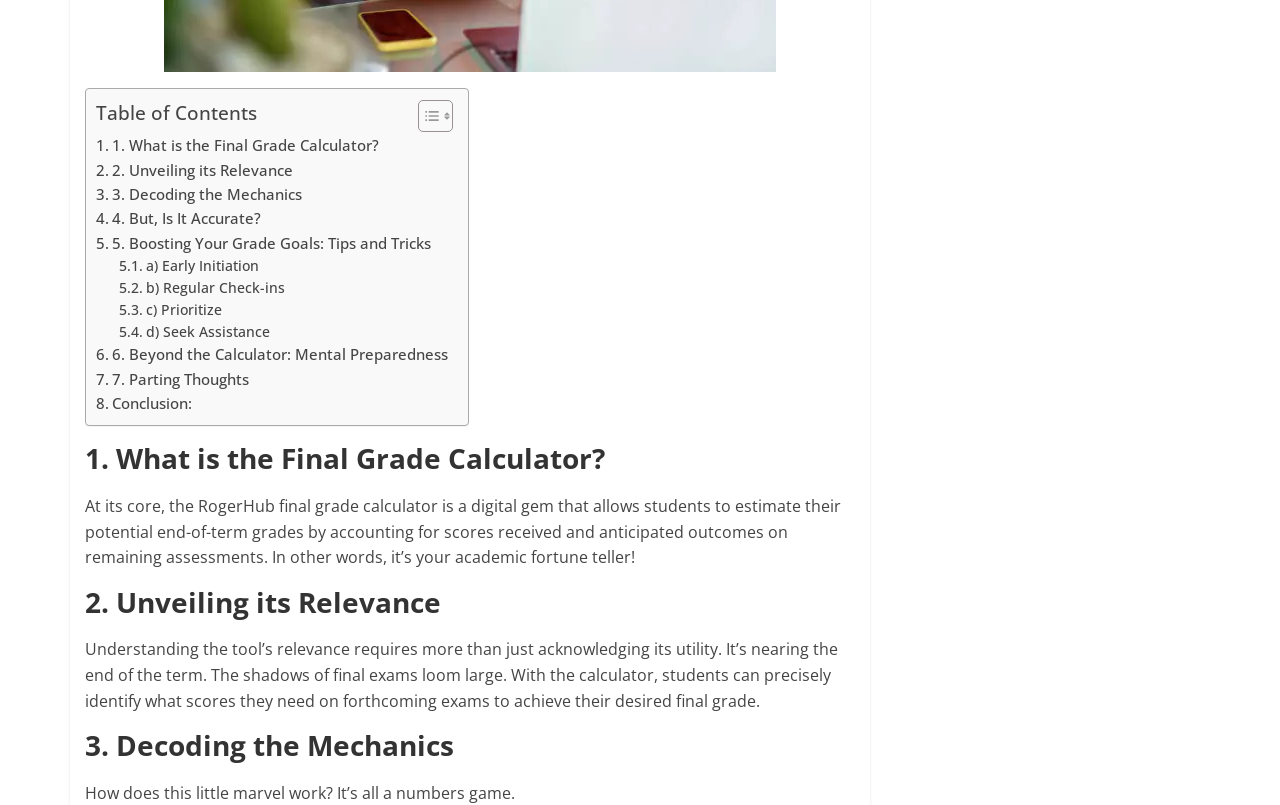Locate the bounding box coordinates of the area that needs to be clicked to fulfill the following instruction: "Learn about boosting your grade goals". The coordinates should be in the format of four float numbers between 0 and 1, namely [left, top, right, bottom].

[0.075, 0.286, 0.337, 0.317]